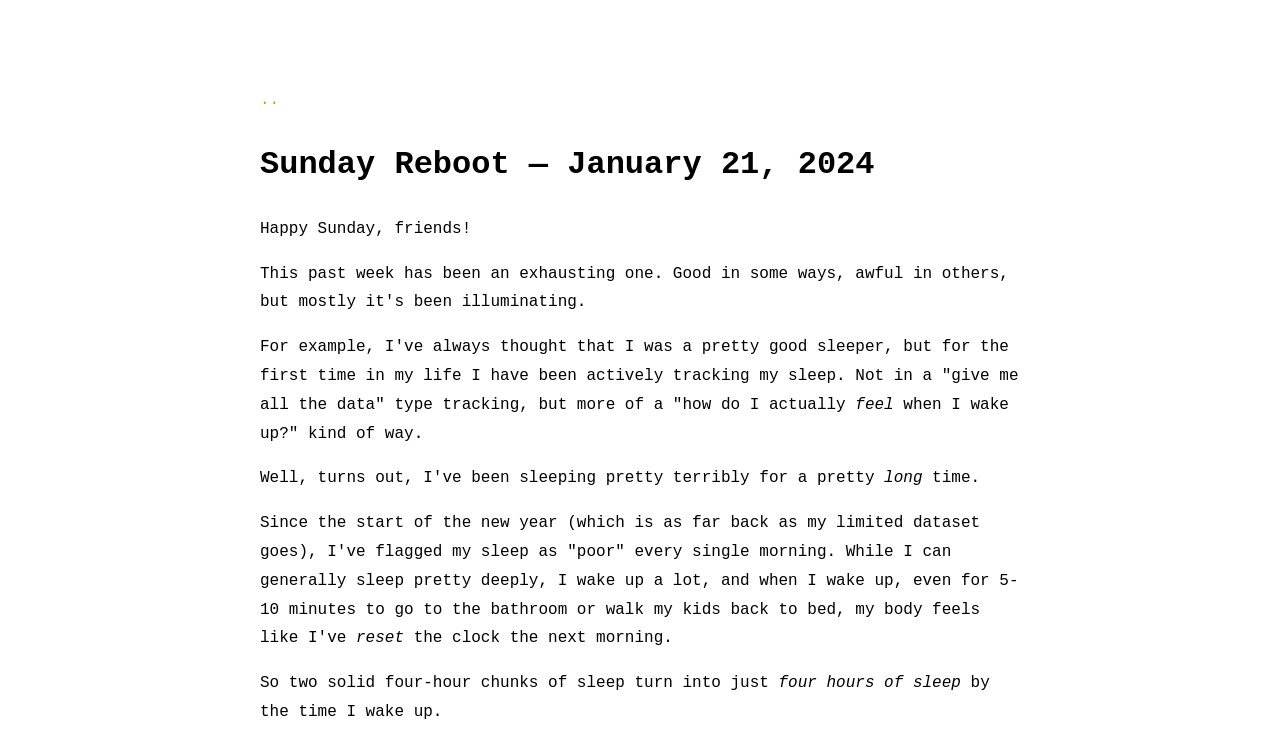Can you find and provide the main heading text of this webpage?

Sunday Reboot — January 21, 2024